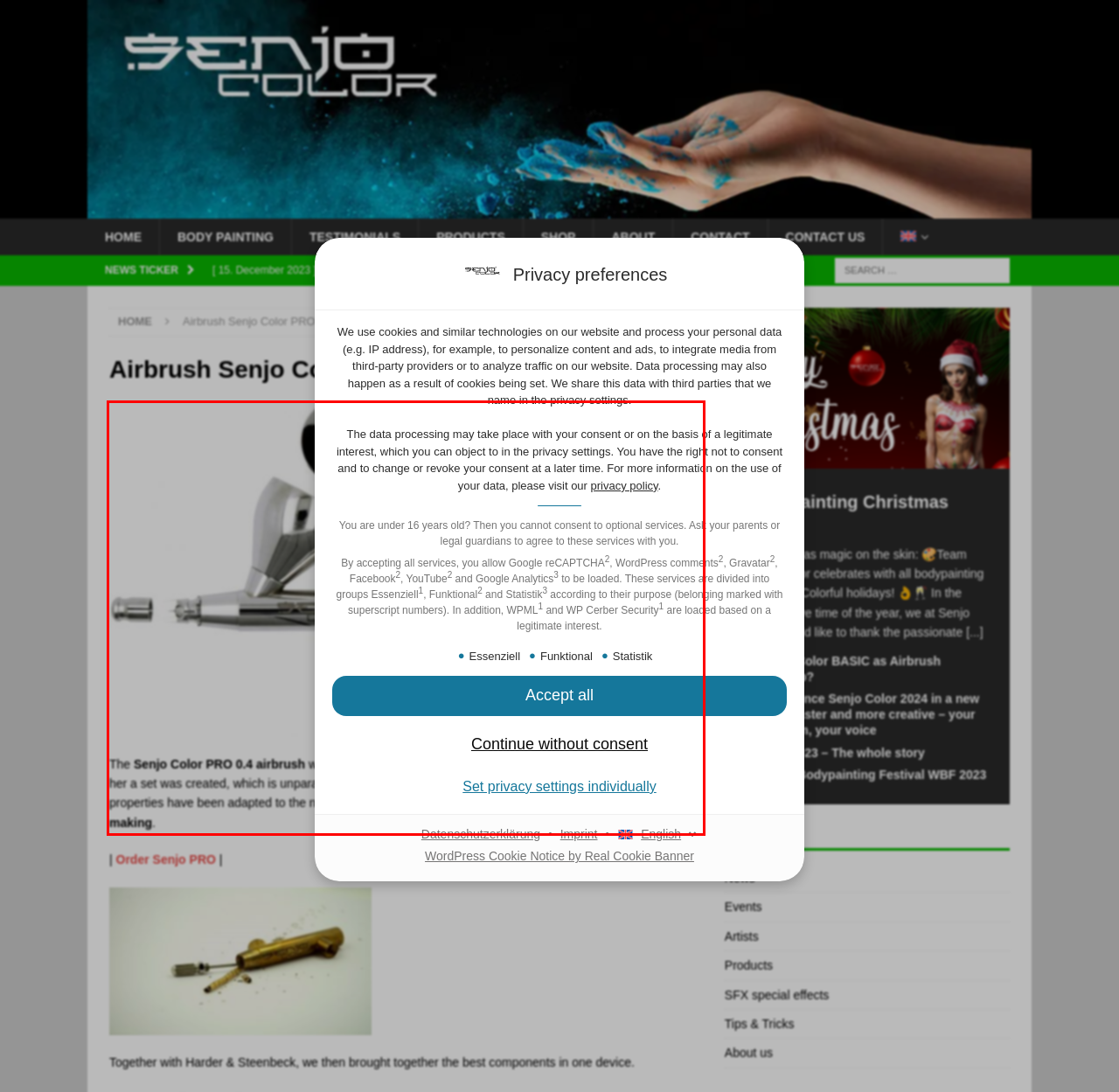Using the provided screenshot of a webpage, recognize and generate the text found within the red rectangle bounding box.

The Senjo Color PRO 0.4 airbrush was developed in collaboration with Harder & Steenbeck Germany. With her a set was created, which is unparalleled. Extensive accessories are supplied in the basic equipment. Its properties have been adapted to the needs of artists in the fields of make-up, body painting and model making.